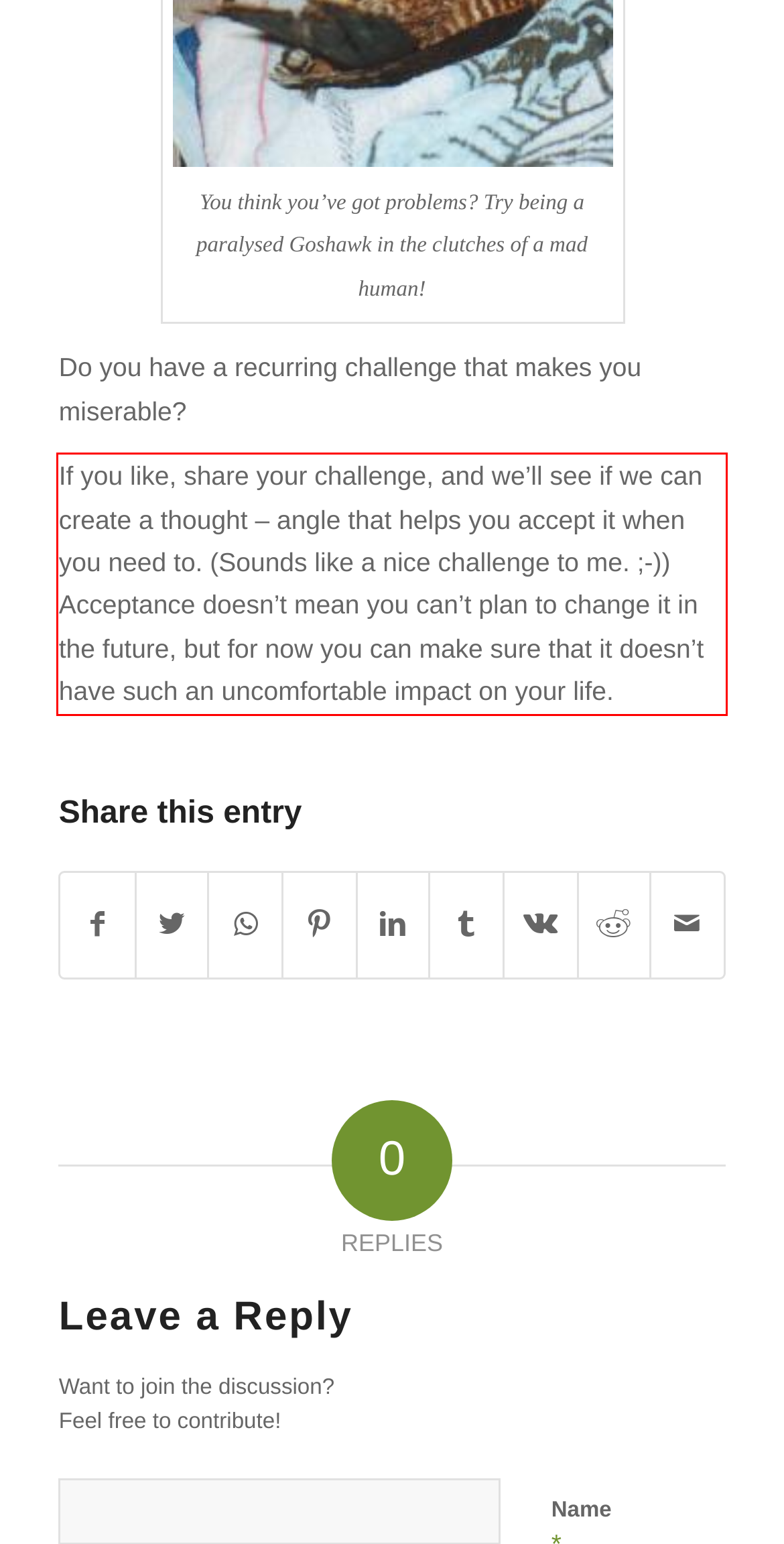Please perform OCR on the text content within the red bounding box that is highlighted in the provided webpage screenshot.

If you like, share your challenge, and we’ll see if we can create a thought – angle that helps you accept it when you need to. (Sounds like a nice challenge to me. ;-)) Acceptance doesn’t mean you can’t plan to change it in the future, but for now you can make sure that it doesn’t have such an uncomfortable impact on your life.